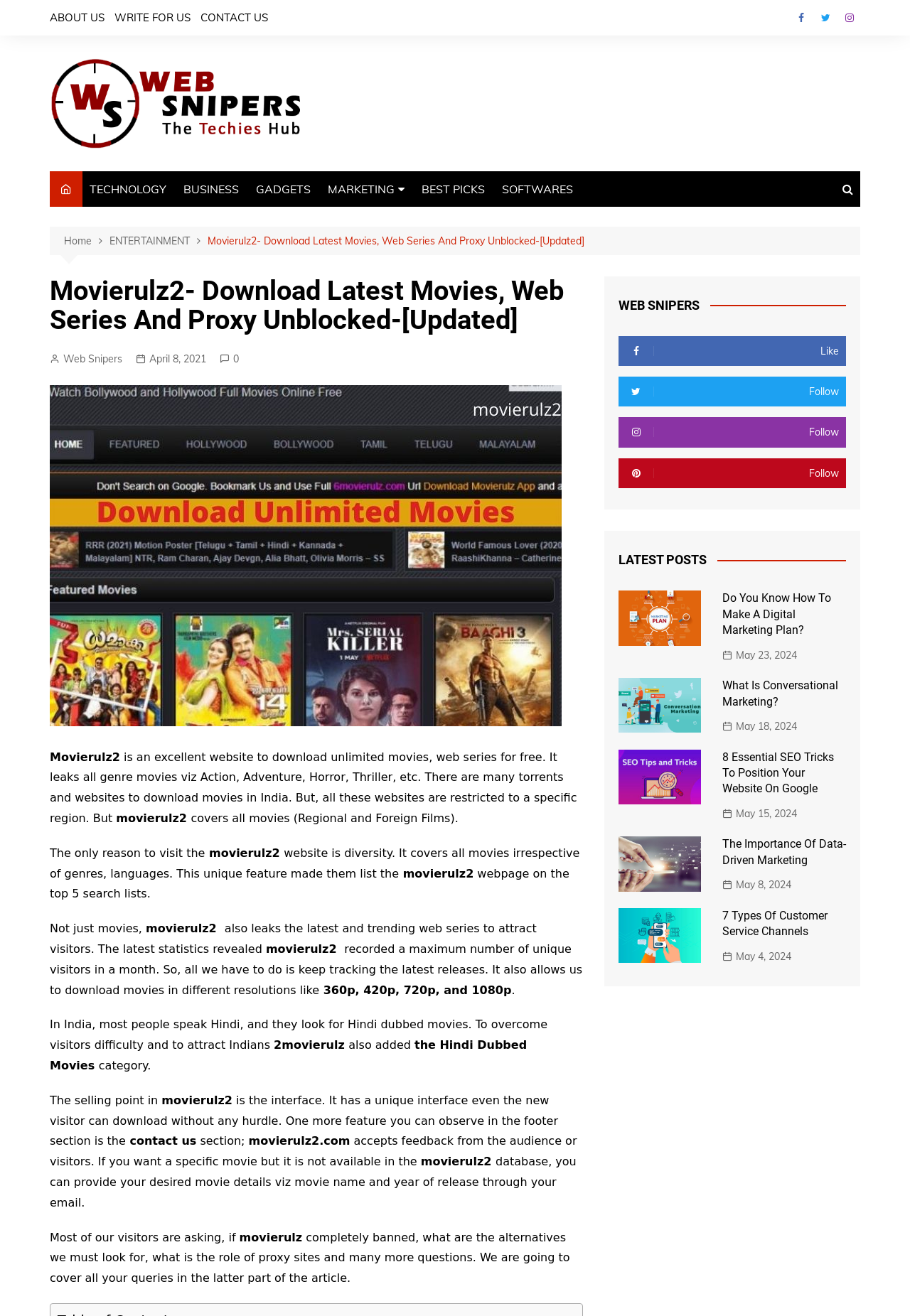Can you look at the image and give a comprehensive answer to the question:
What types of movies can be downloaded from this website?

According to the webpage content, Movierulz2 leaks all genre movies, including Action, Adventure, Horror, Thriller, etc.